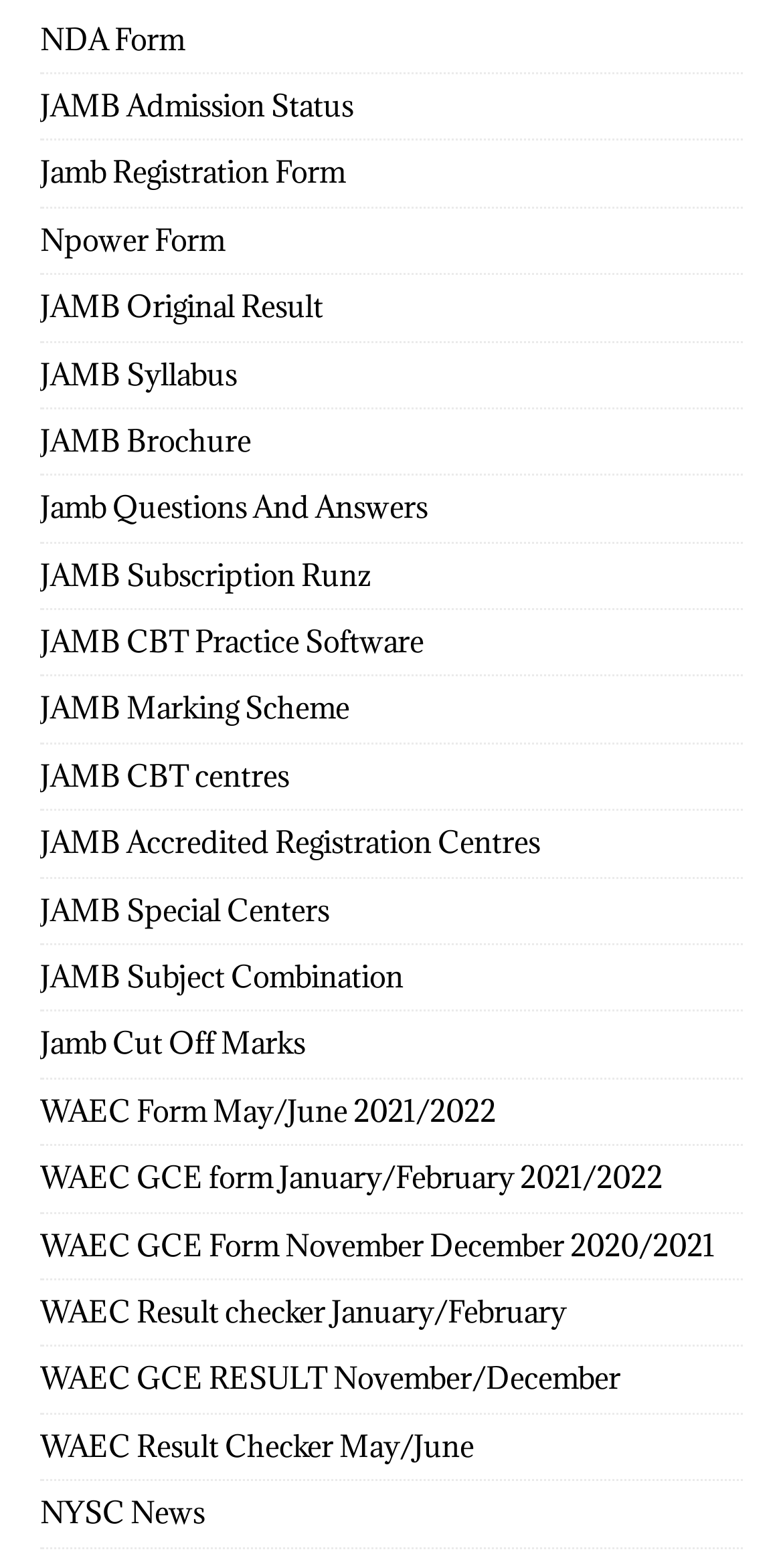How many WAEC-related links are on the webpage?
Answer the question with just one word or phrase using the image.

6